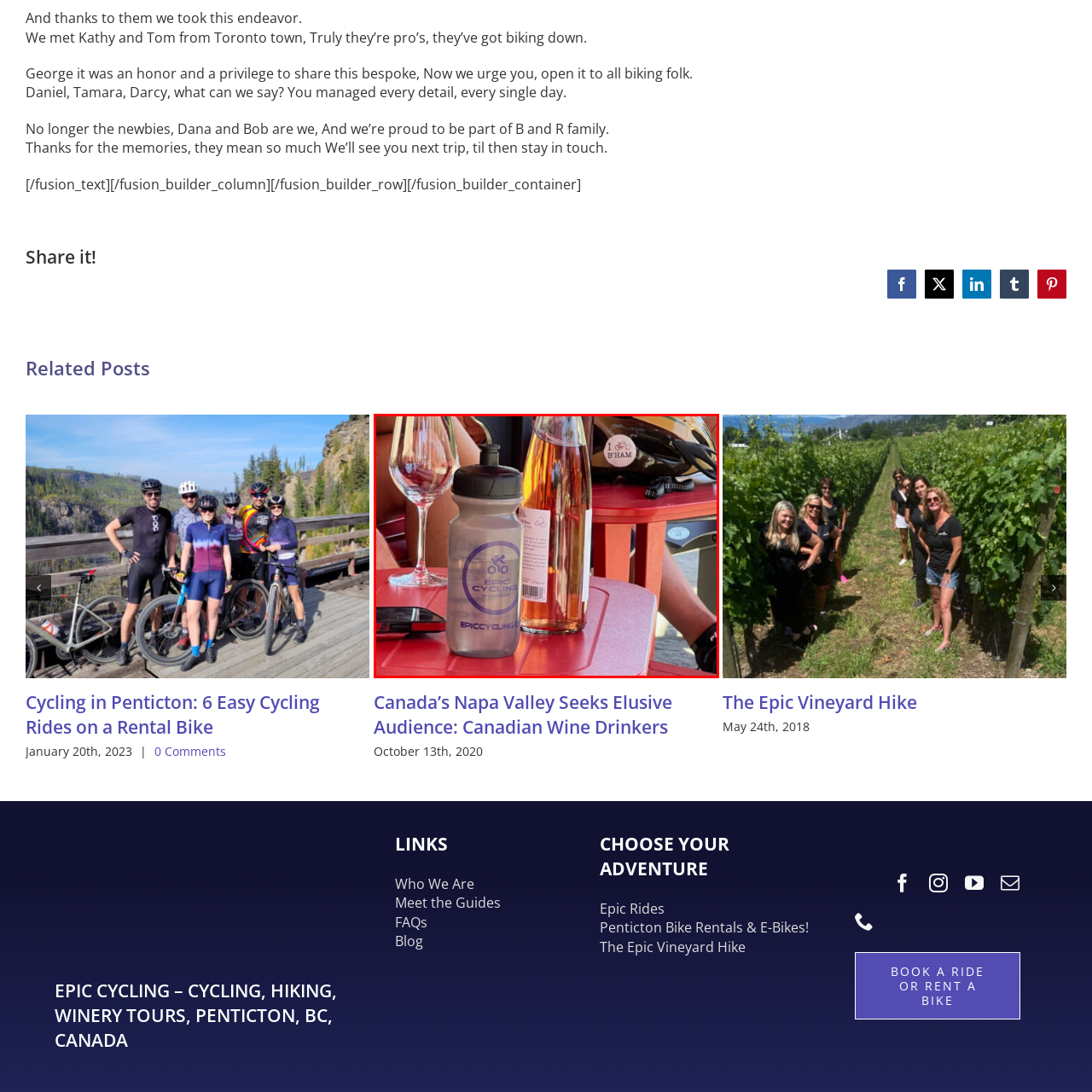What type of wine is beside the cycling-themed water bottle?
Examine the visual content inside the red box and reply with a single word or brief phrase that best answers the question.

rosé